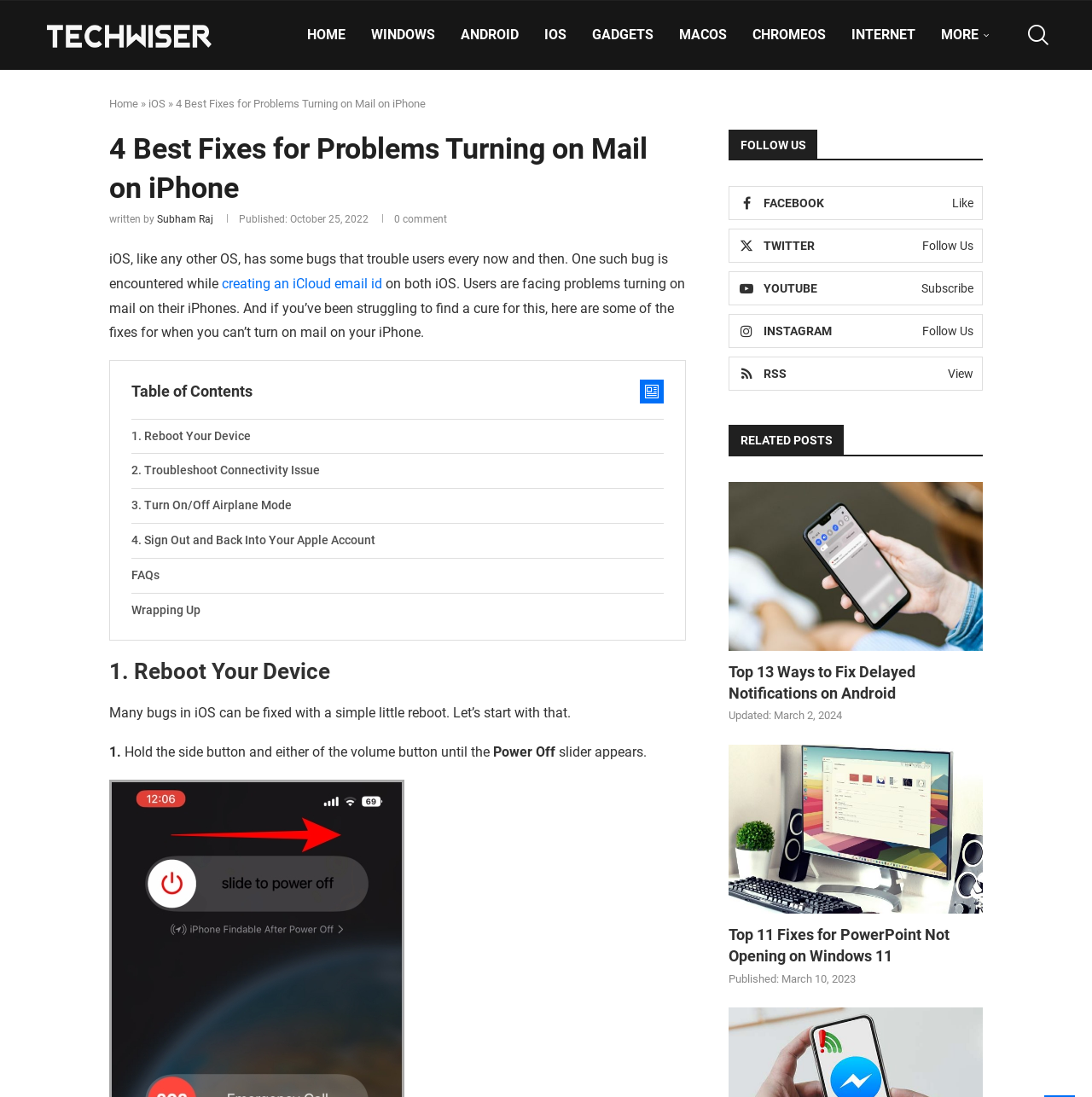Given the element description "Wrapping Up", identify the bounding box of the corresponding UI element.

[0.12, 0.541, 0.608, 0.572]